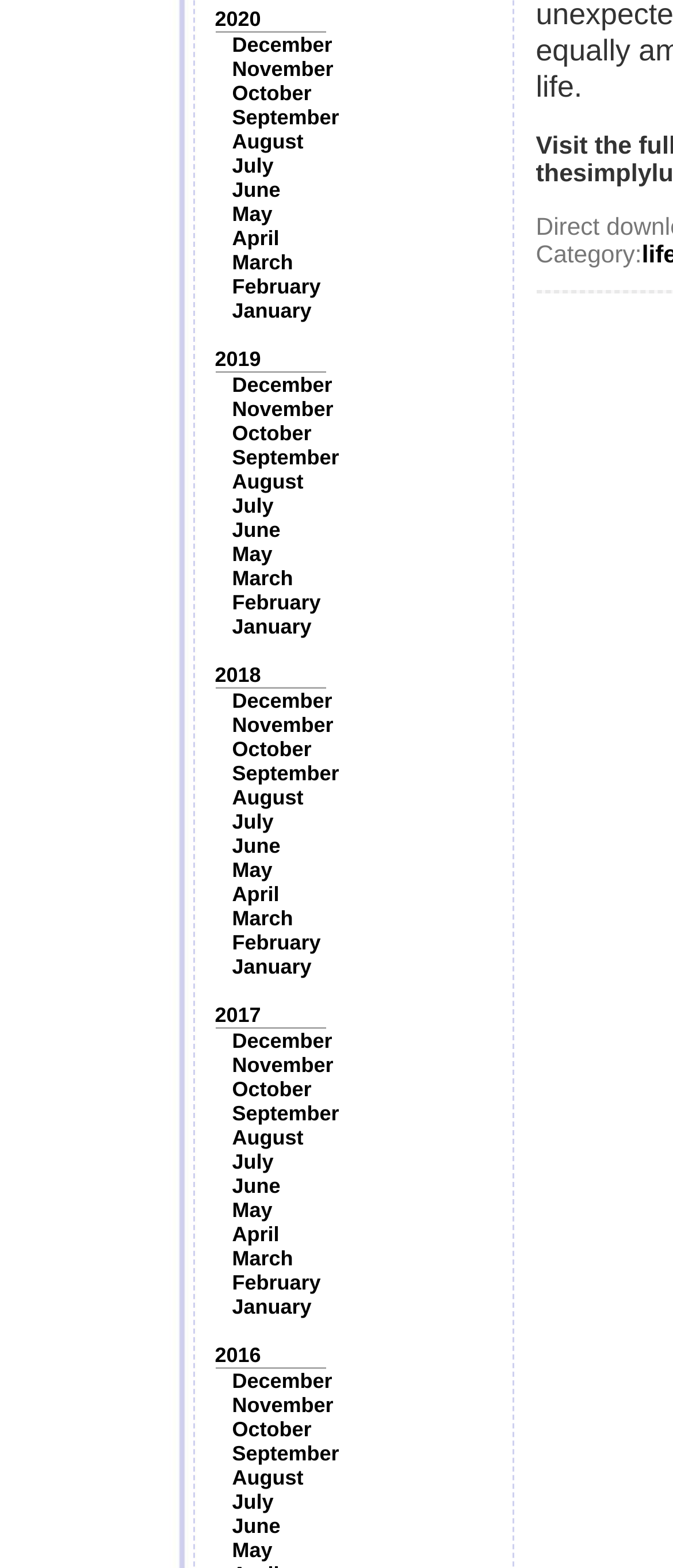Provide the bounding box coordinates of the section that needs to be clicked to accomplish the following instruction: "Click 2020."

[0.319, 0.004, 0.388, 0.02]